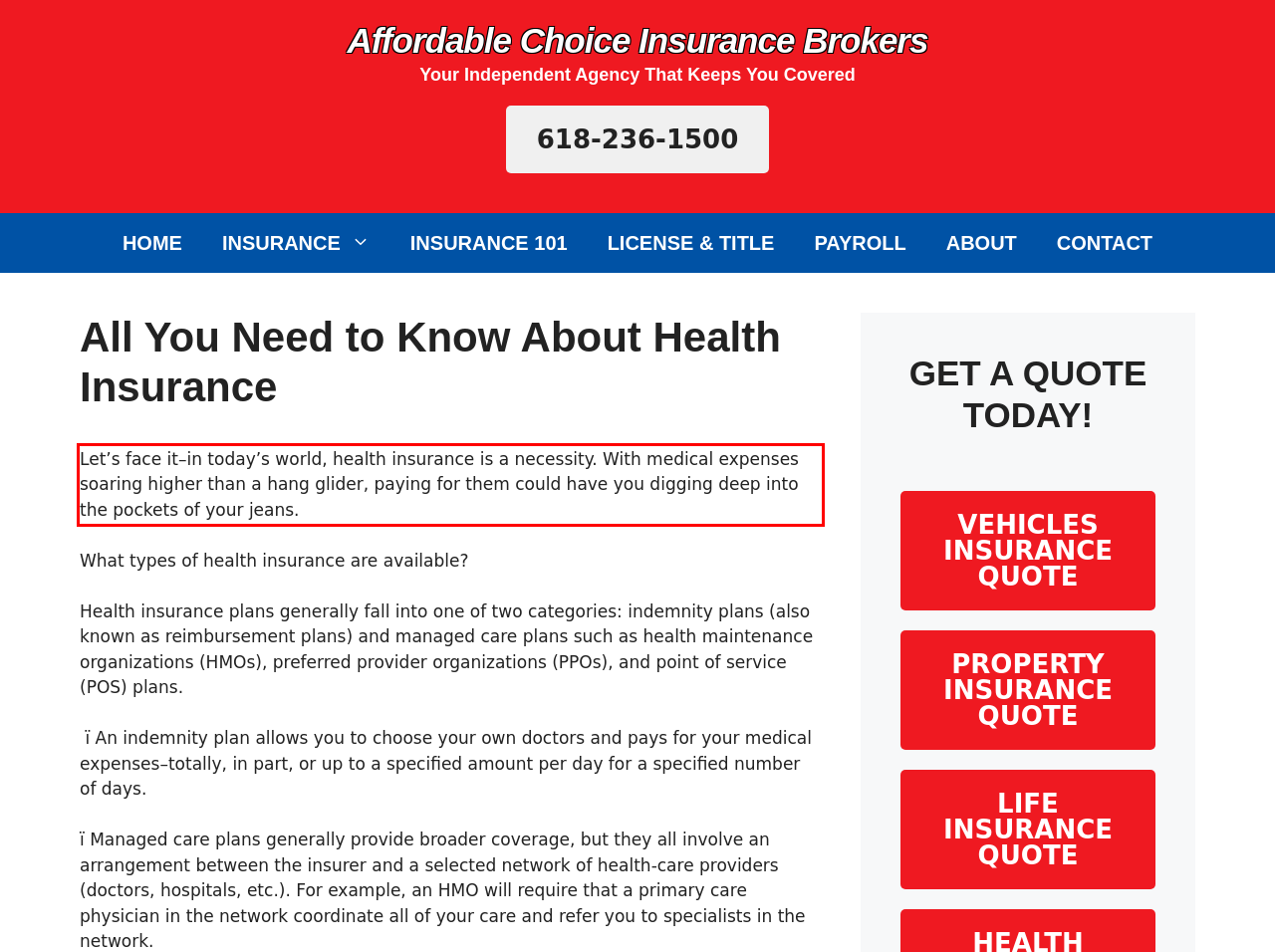With the provided screenshot of a webpage, locate the red bounding box and perform OCR to extract the text content inside it.

Let’s face it–in today’s world, health insurance is a necessity. With medical expenses soaring higher than a hang glider, paying for them could have you digging deep into the pockets of your jeans.